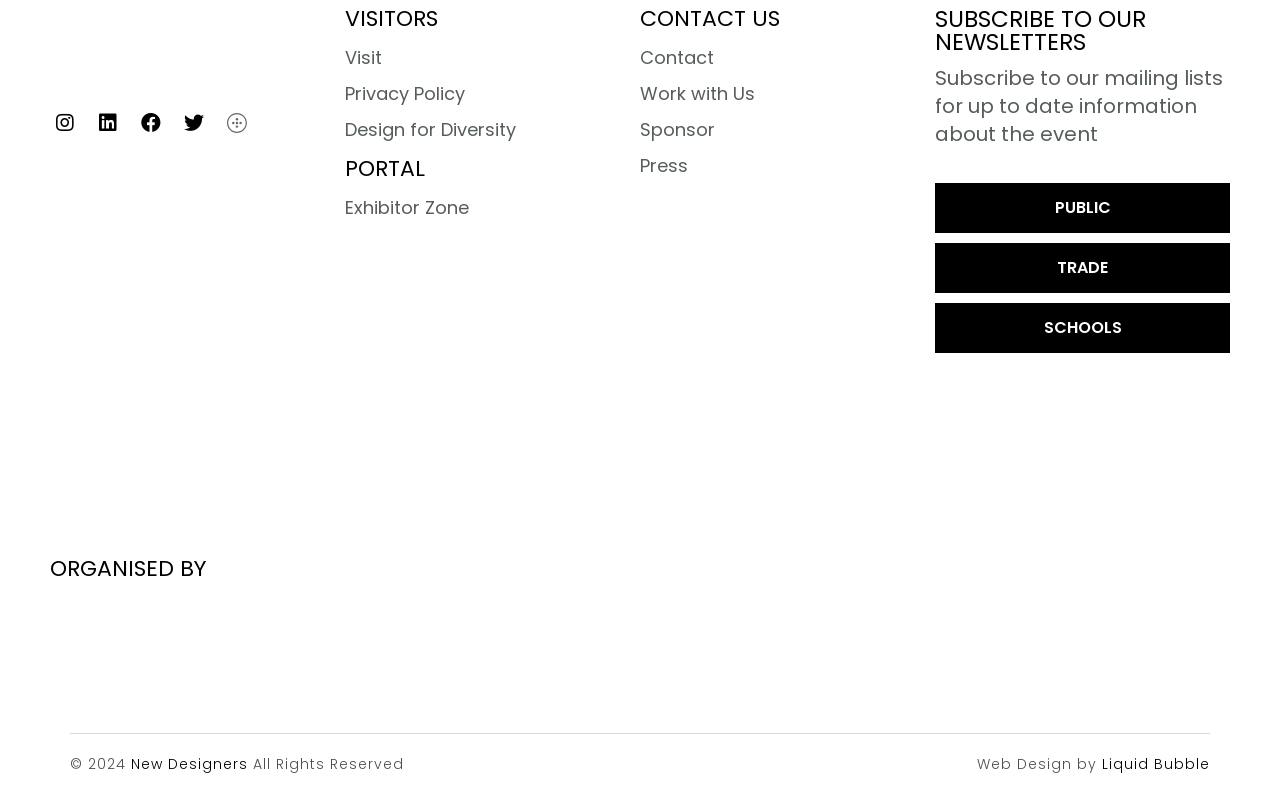Locate the bounding box coordinates for the element described below: "Contact". The coordinates must be four float values between 0 and 1, formatted as [left, top, right, bottom].

[0.5, 0.05, 0.73, 0.095]